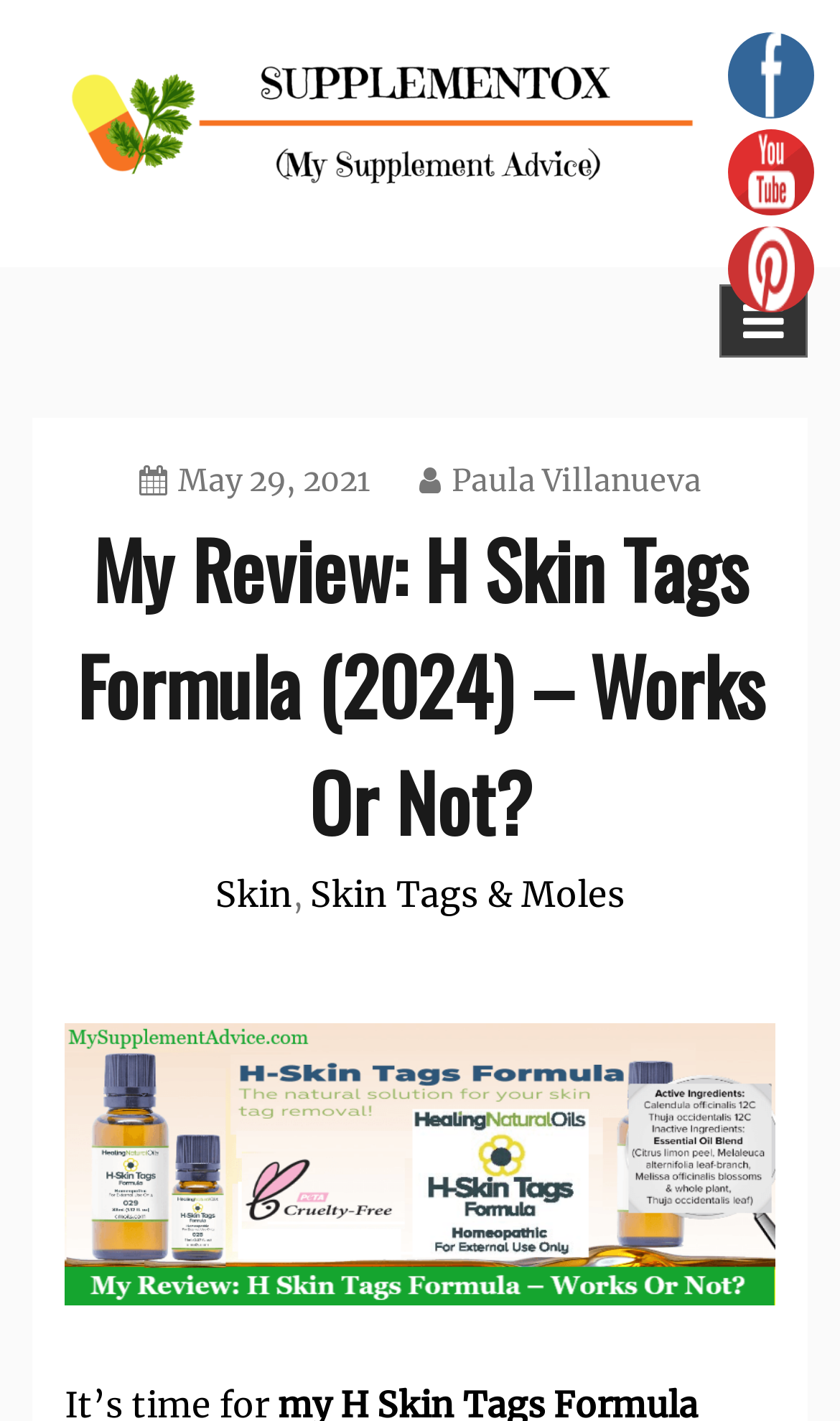Please find and report the bounding box coordinates of the element to click in order to perform the following action: "Check the Skin Tags & Moles link". The coordinates should be expressed as four float numbers between 0 and 1, in the format [left, top, right, bottom].

[0.369, 0.613, 0.744, 0.644]